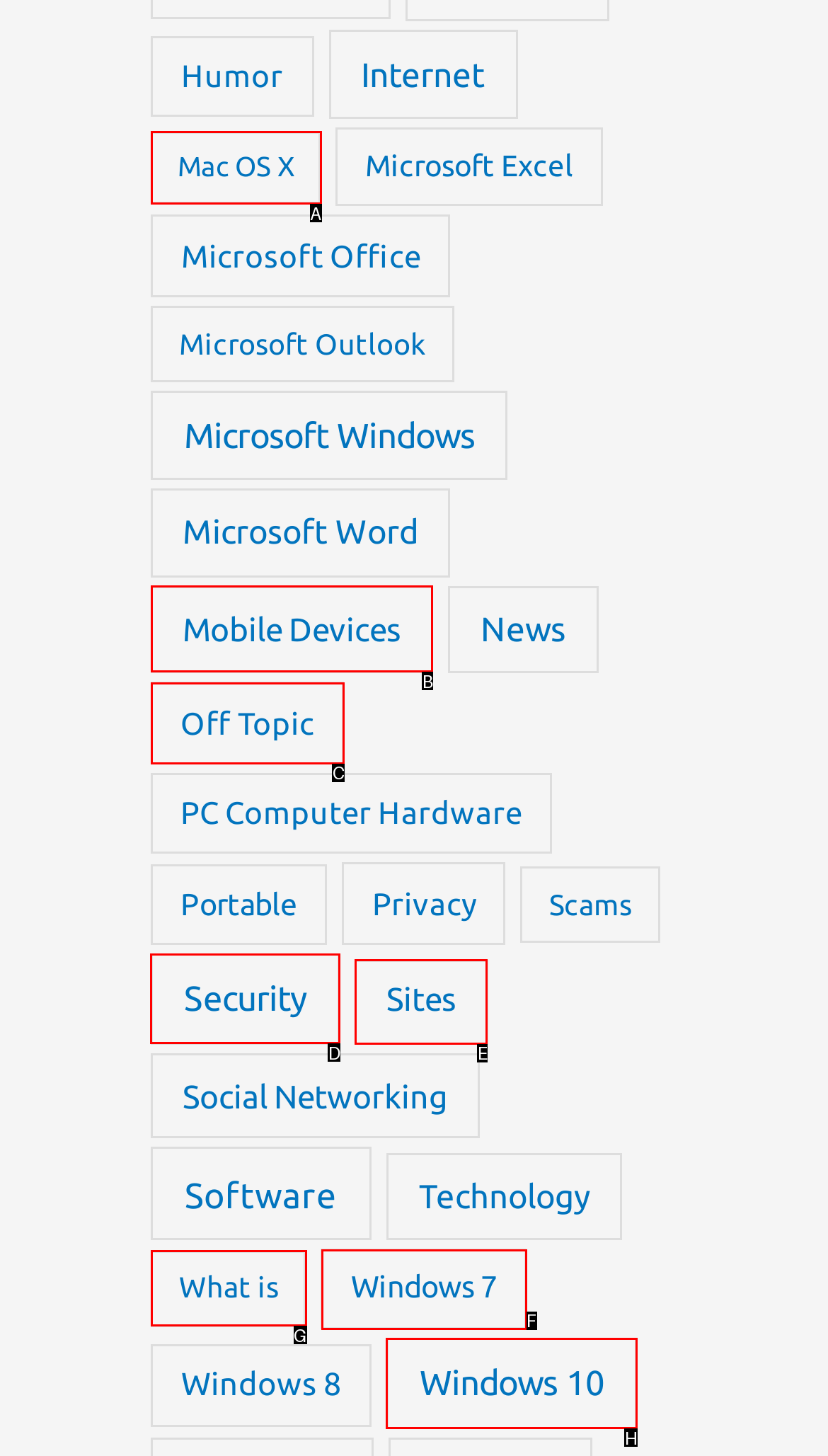Tell me which letter I should select to achieve the following goal: View Security related items
Answer with the corresponding letter from the provided options directly.

D